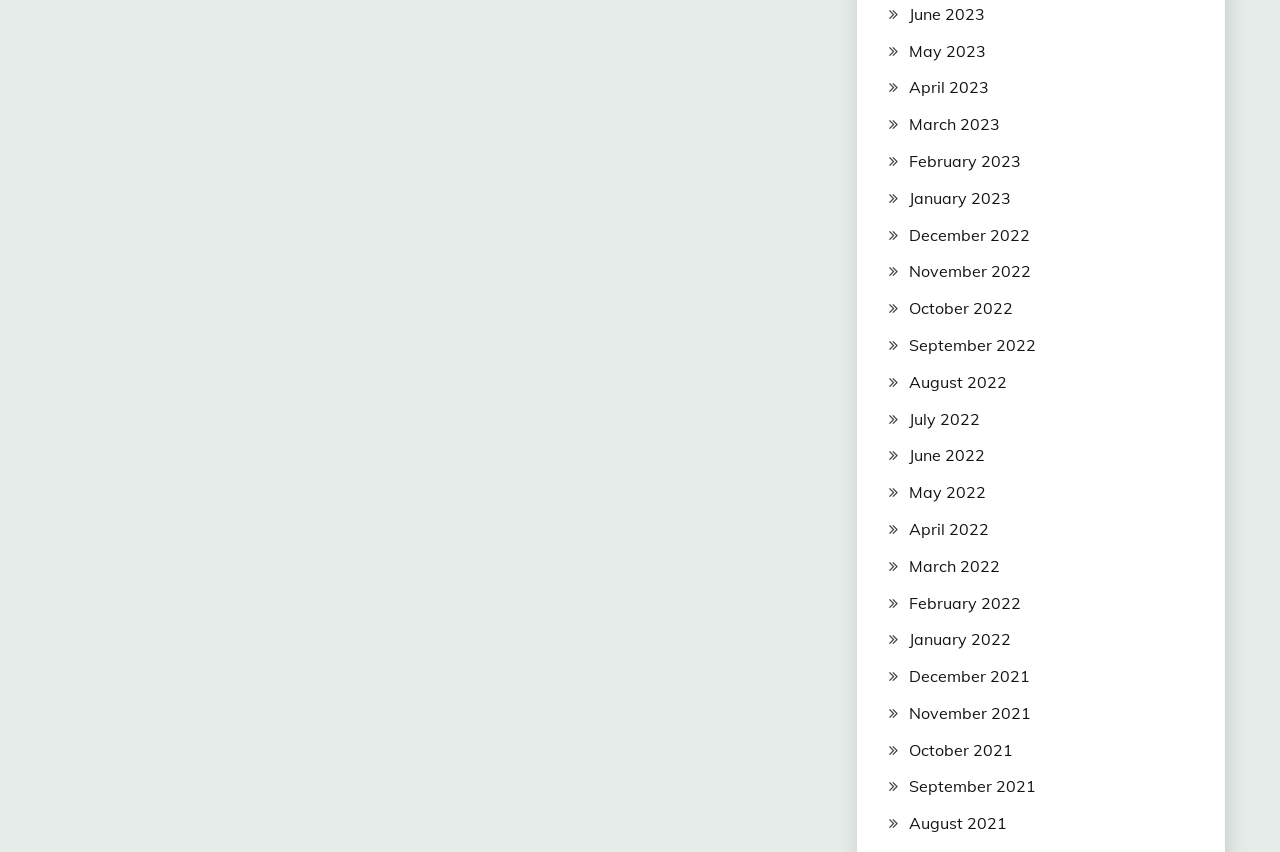Identify the bounding box coordinates for the UI element described as follows: "October 2022". Ensure the coordinates are four float numbers between 0 and 1, formatted as [left, top, right, bottom].

[0.71, 0.35, 0.791, 0.373]